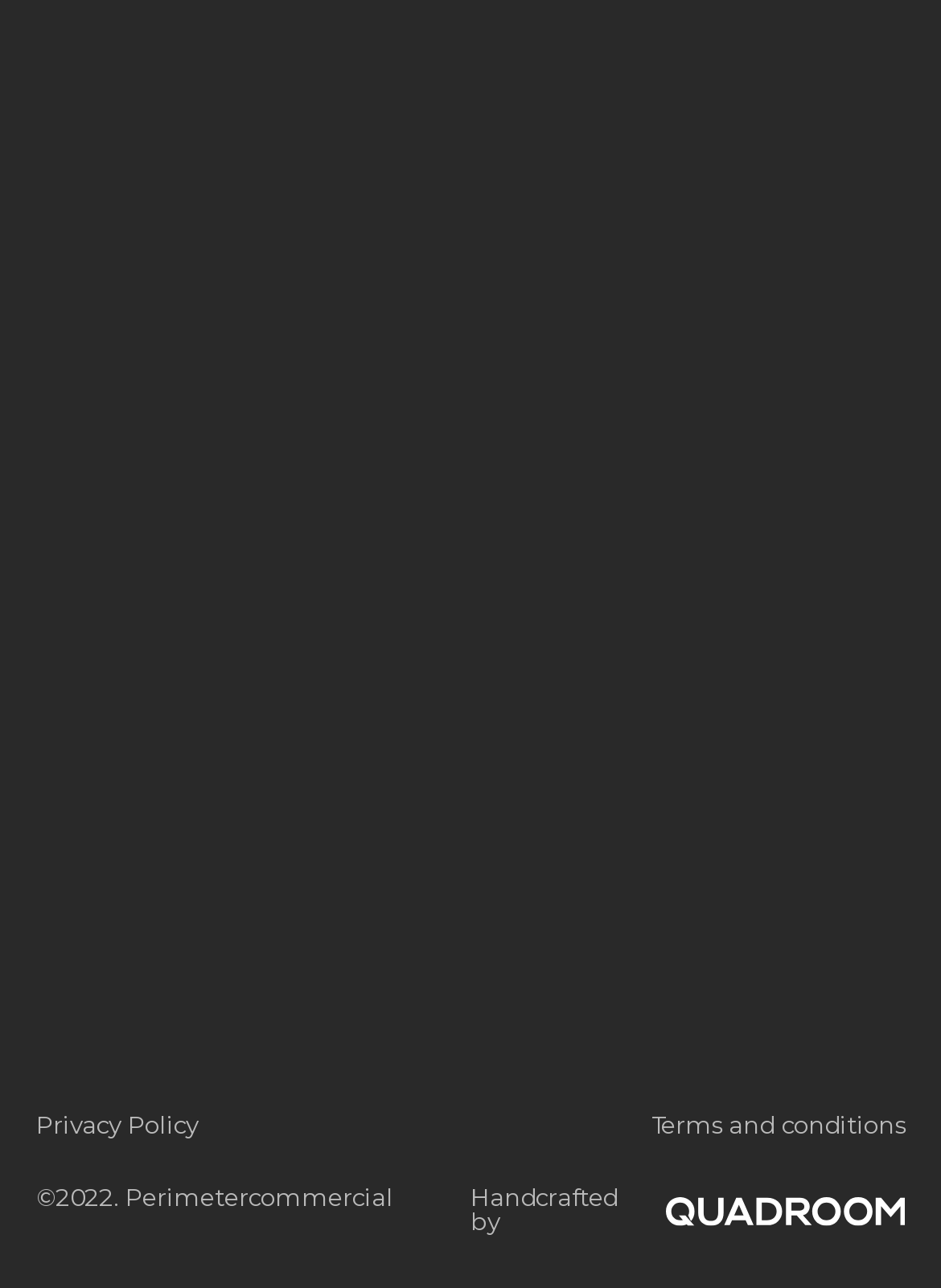Highlight the bounding box coordinates of the element you need to click to perform the following instruction: "Check phone number."

[0.085, 0.296, 0.431, 0.331]